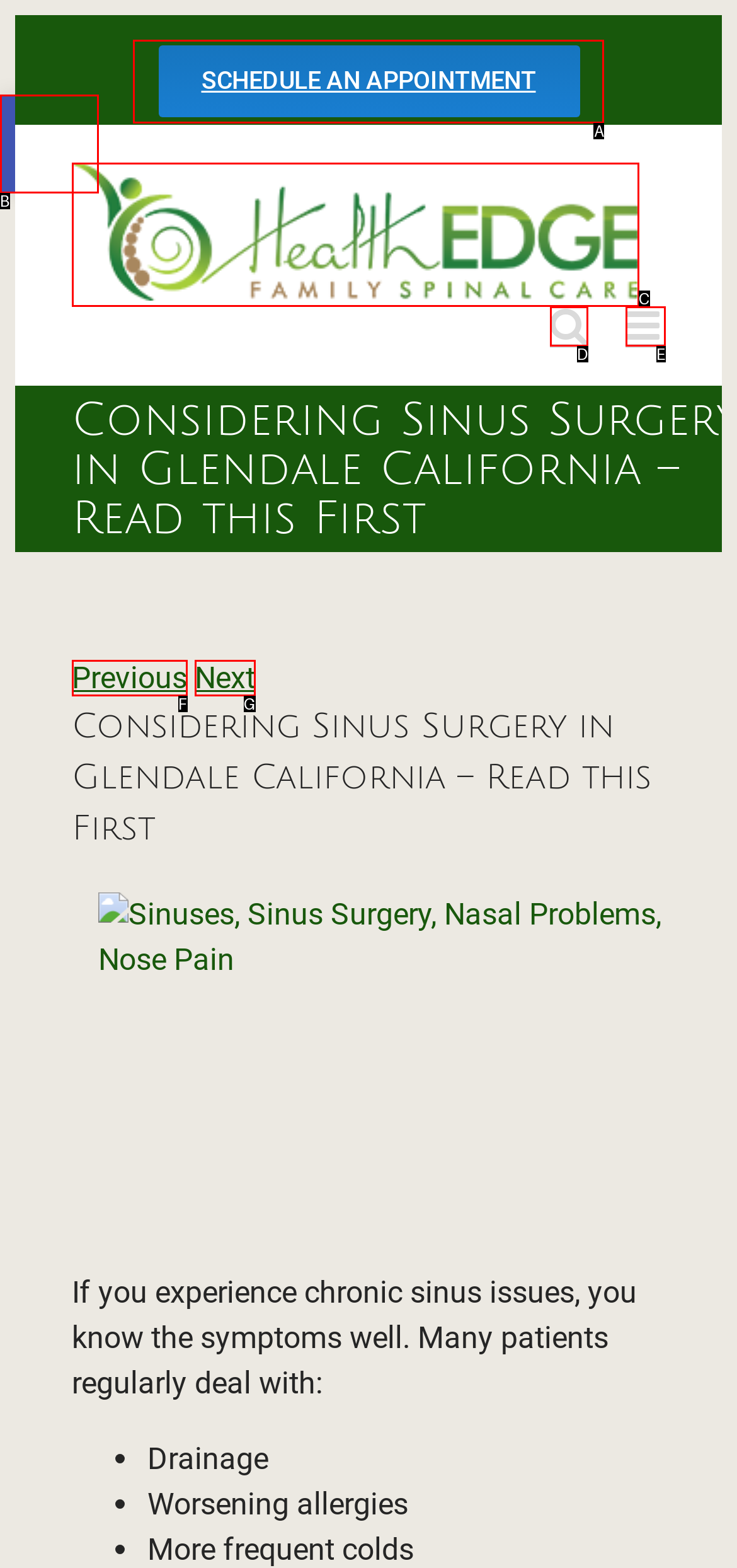Identify the HTML element that corresponds to the description: aria-label="Toggle mobile menu"
Provide the letter of the matching option from the given choices directly.

E